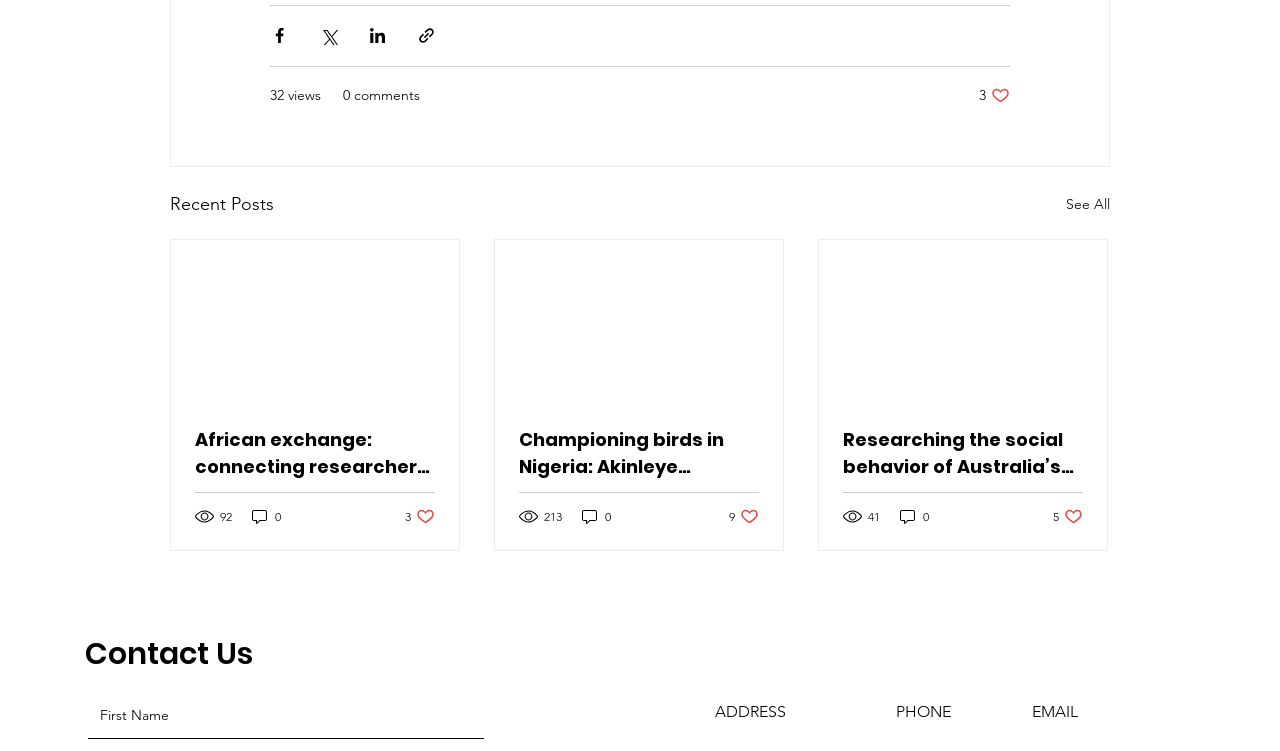Pinpoint the bounding box coordinates of the area that must be clicked to complete this instruction: "Enter first name".

[0.069, 0.924, 0.378, 0.984]